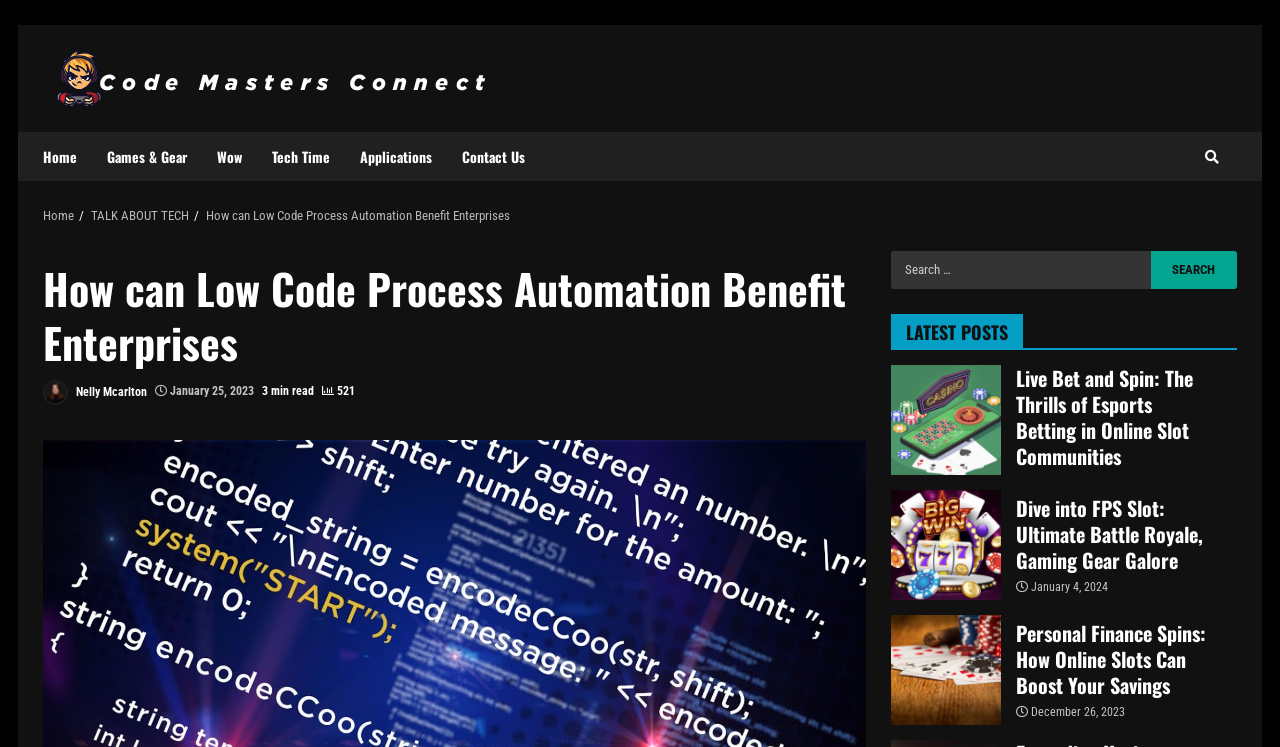Find the bounding box coordinates for the element that must be clicked to complete the instruction: "View the article 'How can Low Code Process Automation Benefit Enterprises'". The coordinates should be four float numbers between 0 and 1, indicated as [left, top, right, bottom].

[0.161, 0.278, 0.398, 0.299]